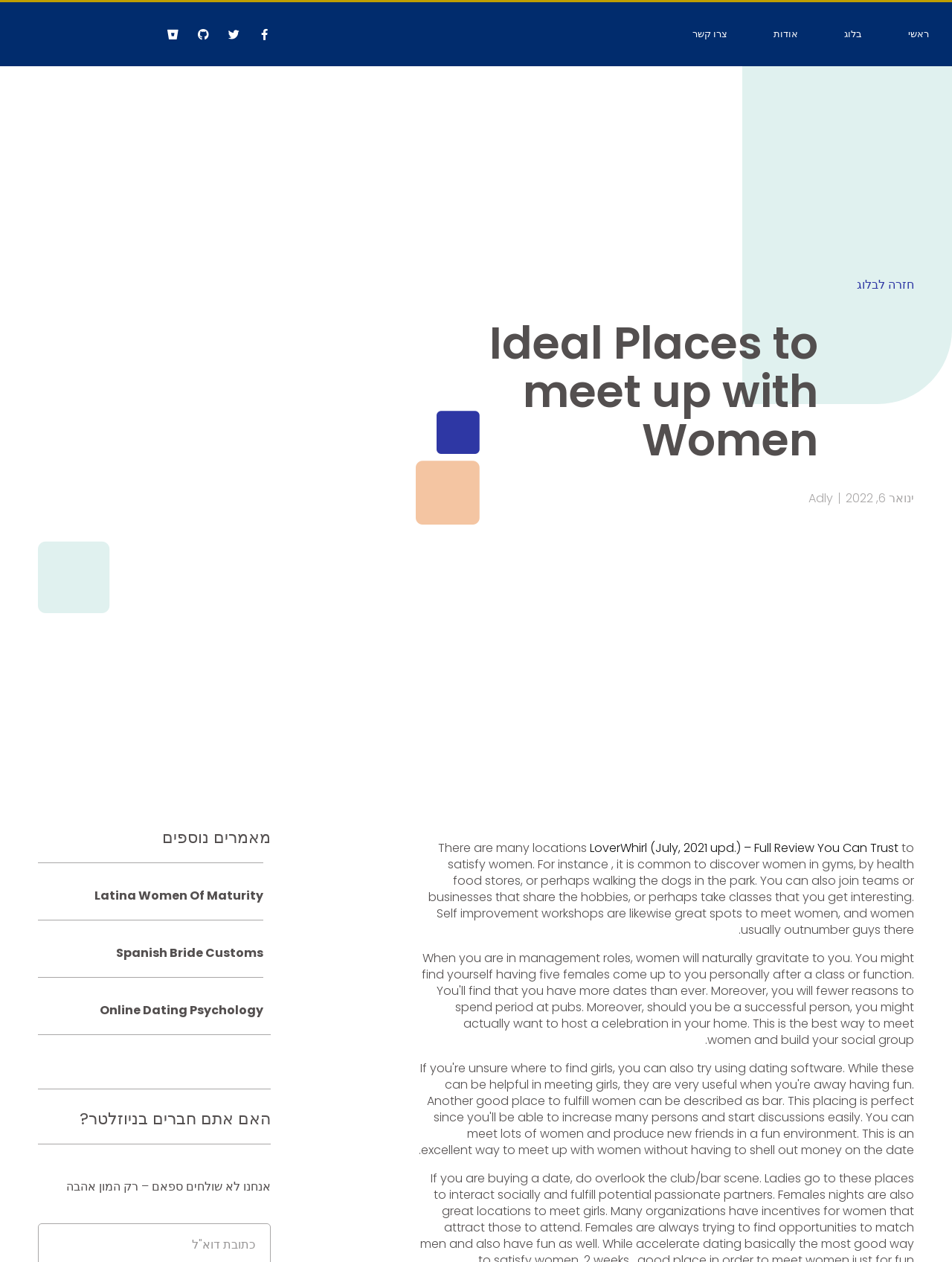Write an elaborate caption that captures the essence of the webpage.

This webpage appears to be a blog or article page focused on dating and relationships. At the top, there are four navigation links: "ראשי", "בלוג", "אודות", and "צרו קשר", which are aligned horizontally and take up the top section of the page.

Below the navigation links, there is a prominent heading "Ideal Places to meet up with Women" that spans almost the entire width of the page. Next to it, there is a timestamp "ינואר 6, 2022" and a username "Adly".

The main content of the page starts with a brief introduction "There are many locations" followed by a link "LoverWhirl (July, 2021 upd.) – Full Review You Can Trust" and a paragraph of text that discusses various places to meet women, such as gyms, health food stores, and parks.

Below the introduction, there are three article sections, each with a heading and a link. The headings are "Latina Women Of Maturity", "Spanish Bride Customs", and "Online Dating Psychology". Each article section takes up a significant portion of the page width.

At the bottom of the page, there is a heading "מאמרים נוספים" (which means "More Articles" in Hebrew) and a section with a message "אנחנו לא שולחים ספאם – רק המון אהבה" (which means "We don't send spam - just a lot of love" in Hebrew).